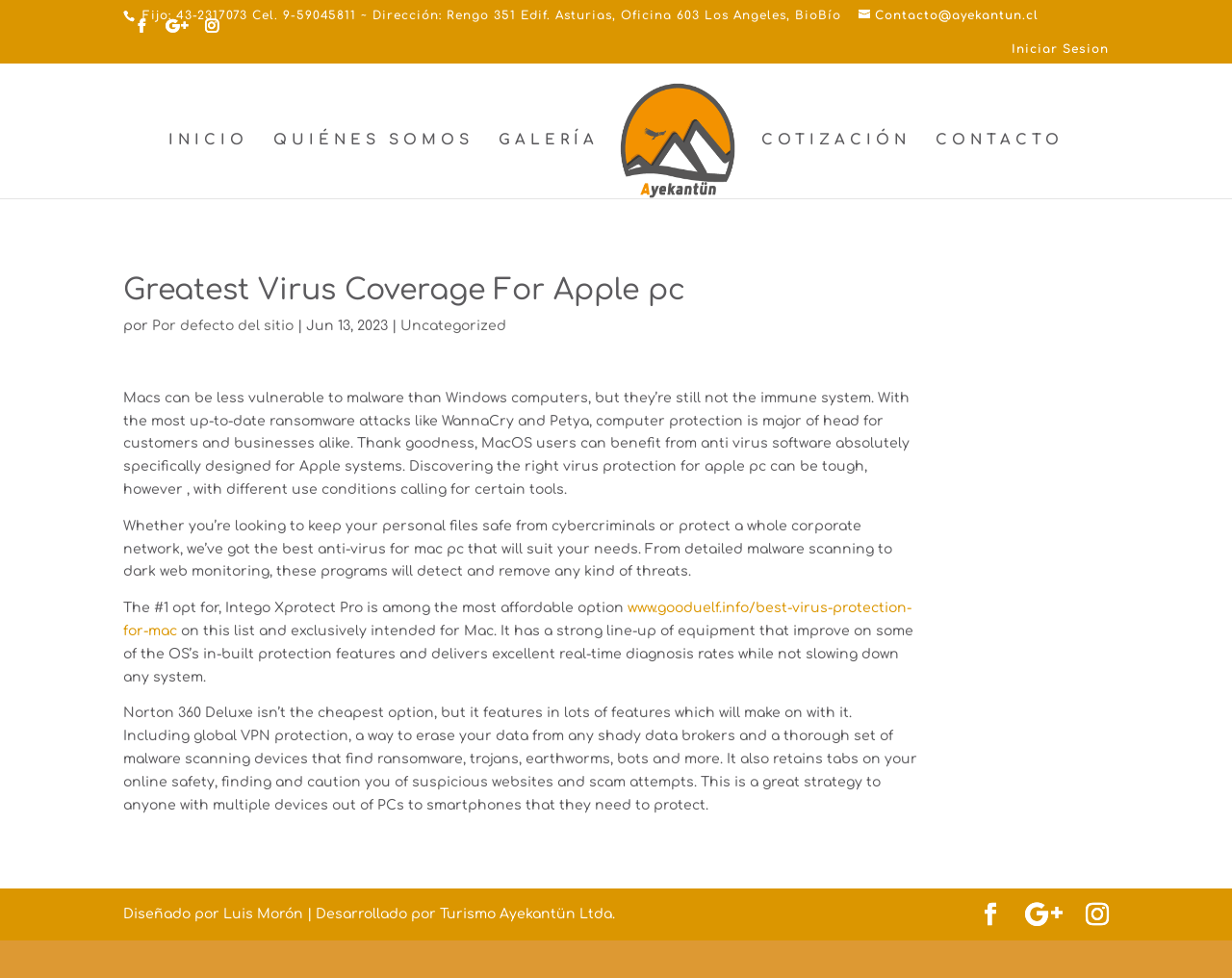Could you identify the text that serves as the heading for this webpage?

Greatest Virus Coverage For Apple pc